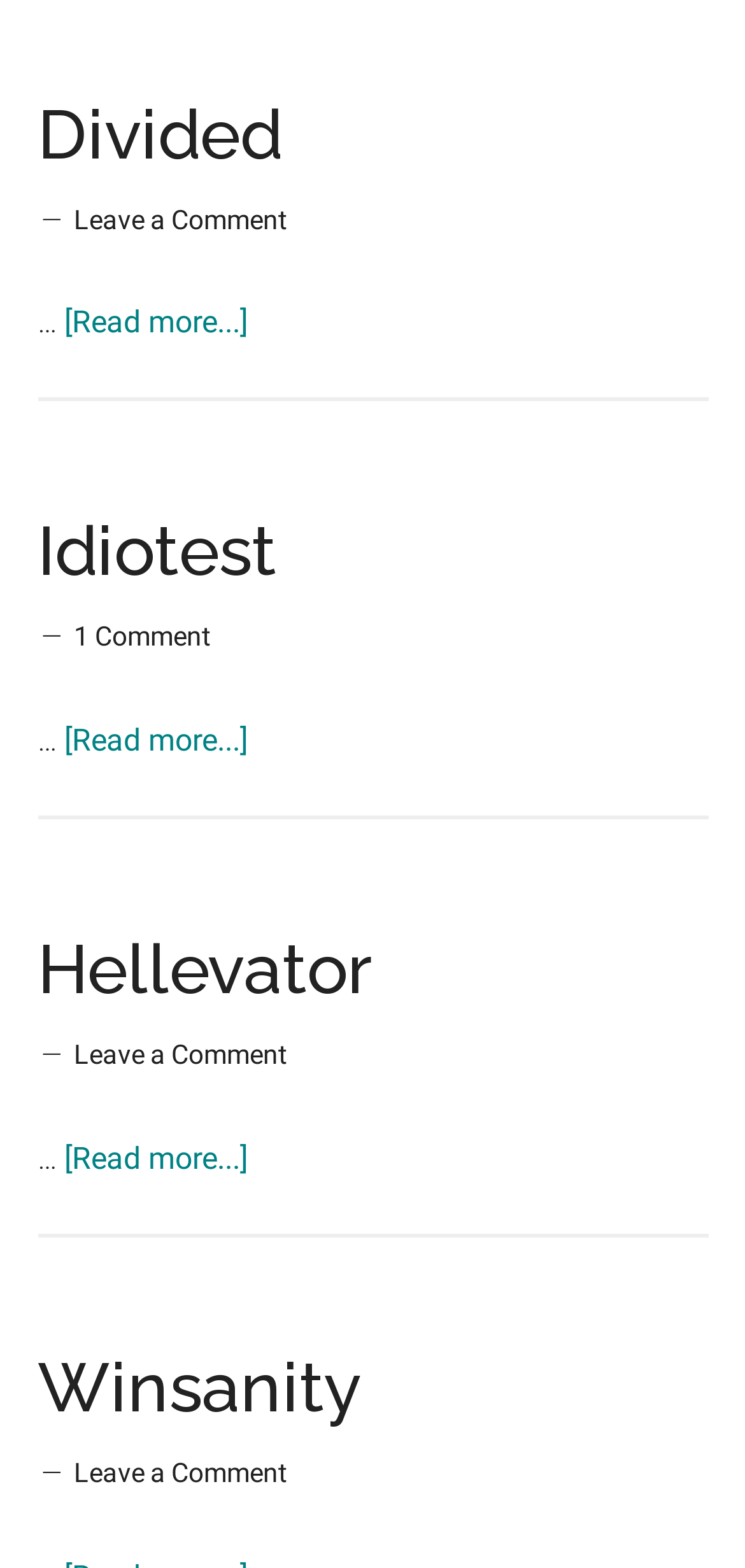Point out the bounding box coordinates of the section to click in order to follow this instruction: "Read more about Divided".

[0.086, 0.194, 0.332, 0.217]